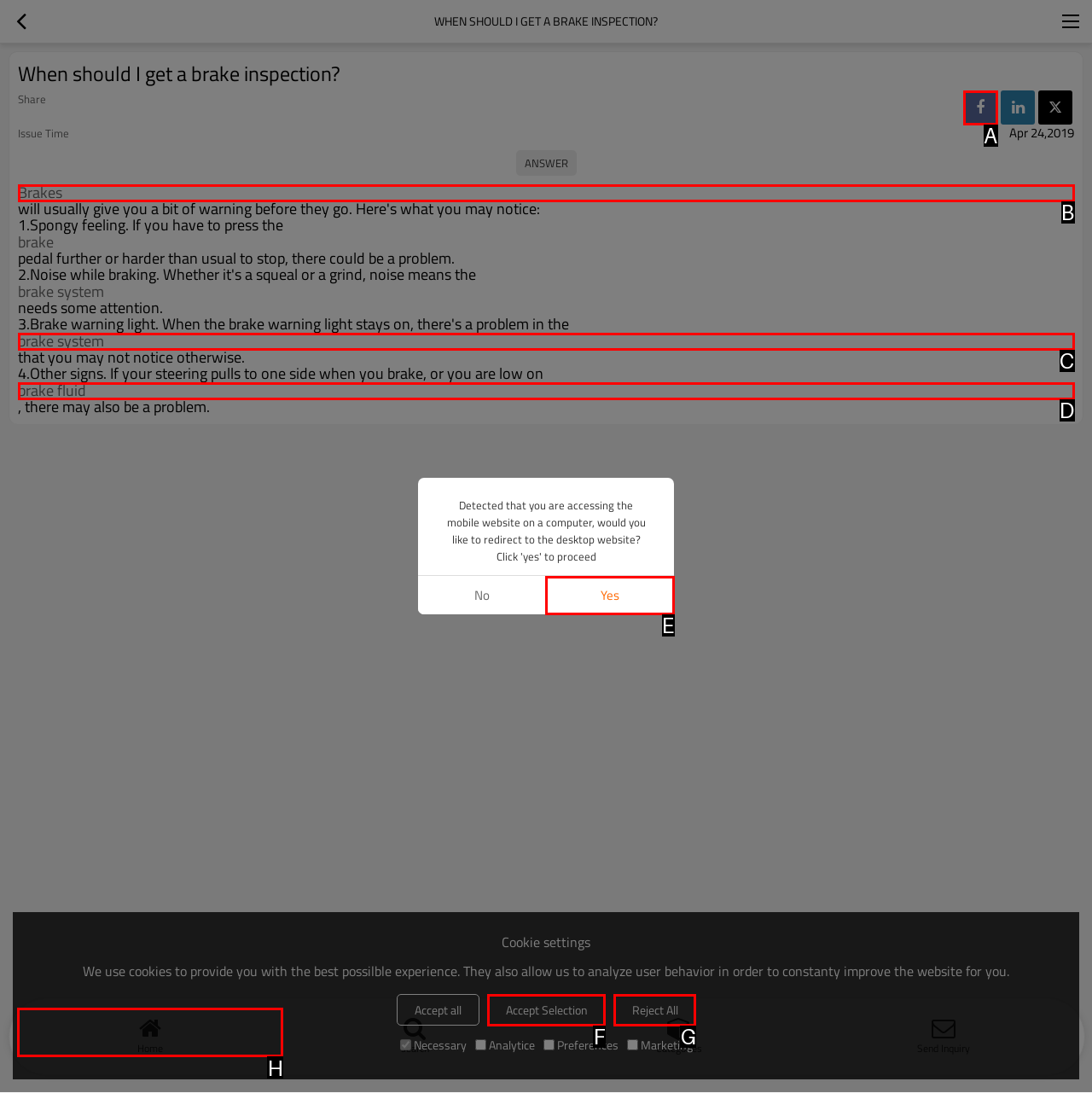Determine which HTML element I should select to execute the task: Click the home button
Reply with the corresponding option's letter from the given choices directly.

H